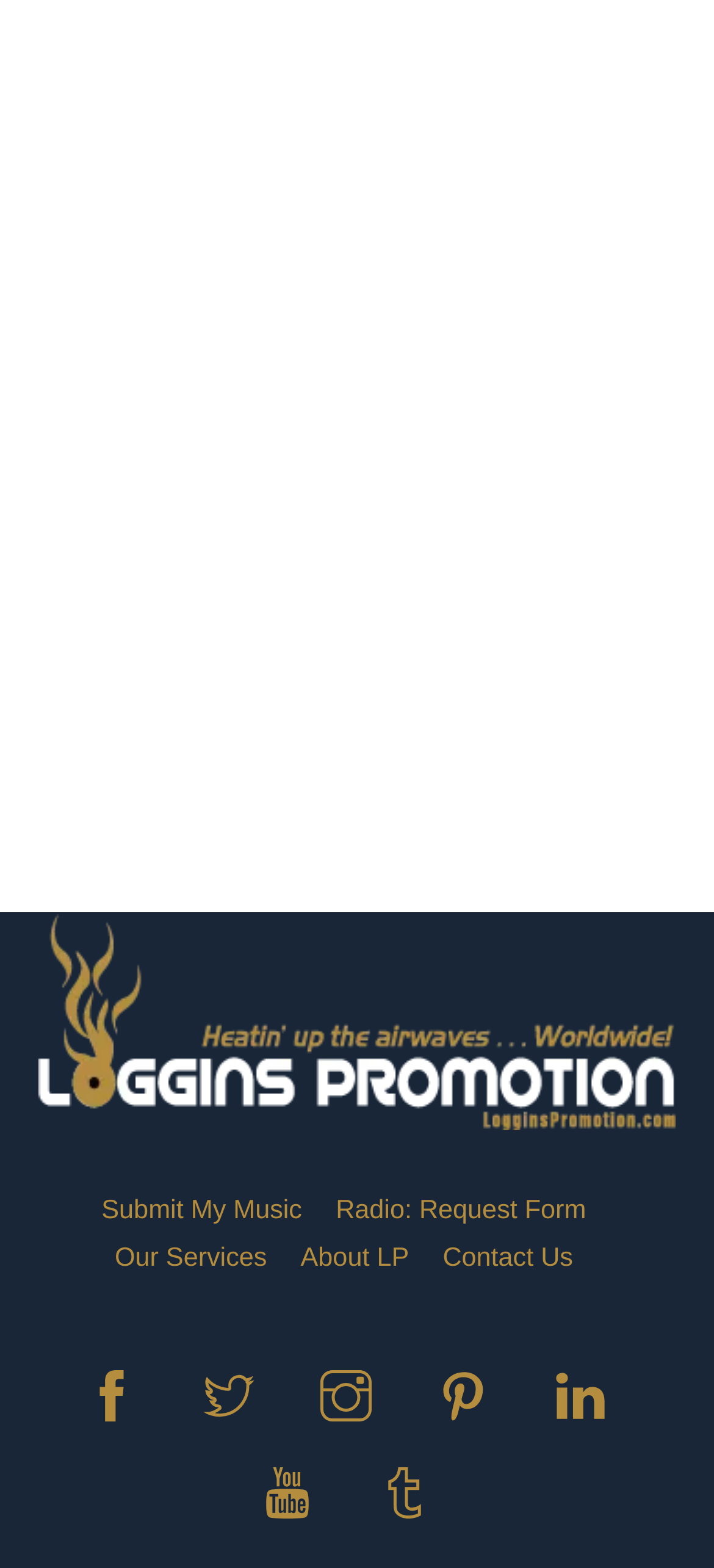Could you please study the image and provide a detailed answer to the question:
What is the company name?

I found the company name by looking at the link with the image that has the company name, which is located at the top of the webpage.